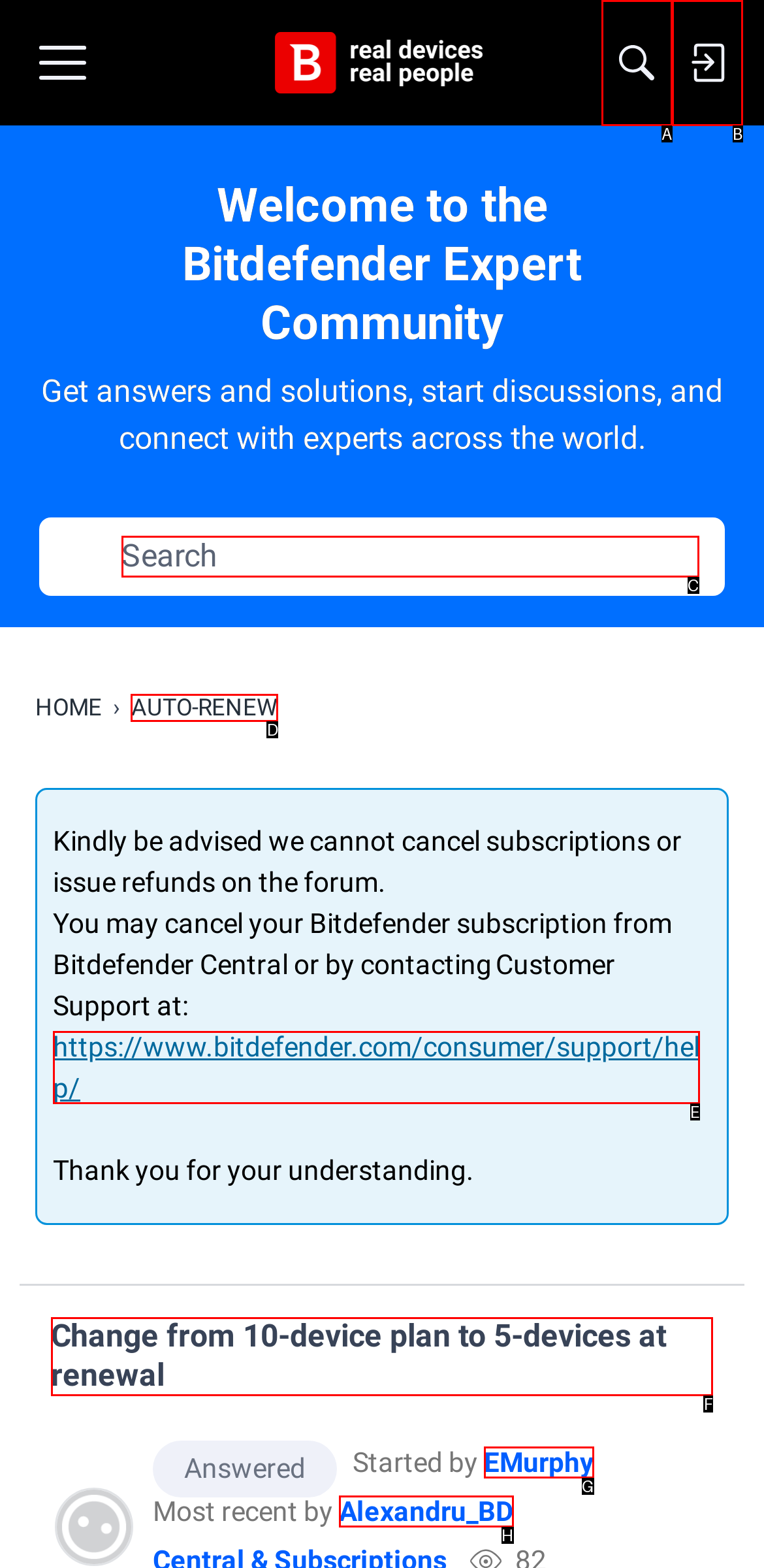Identify the letter of the UI element you need to select to accomplish the task: View the 'Change from 10-device plan to 5-devices at renewal' discussion.
Respond with the option's letter from the given choices directly.

F